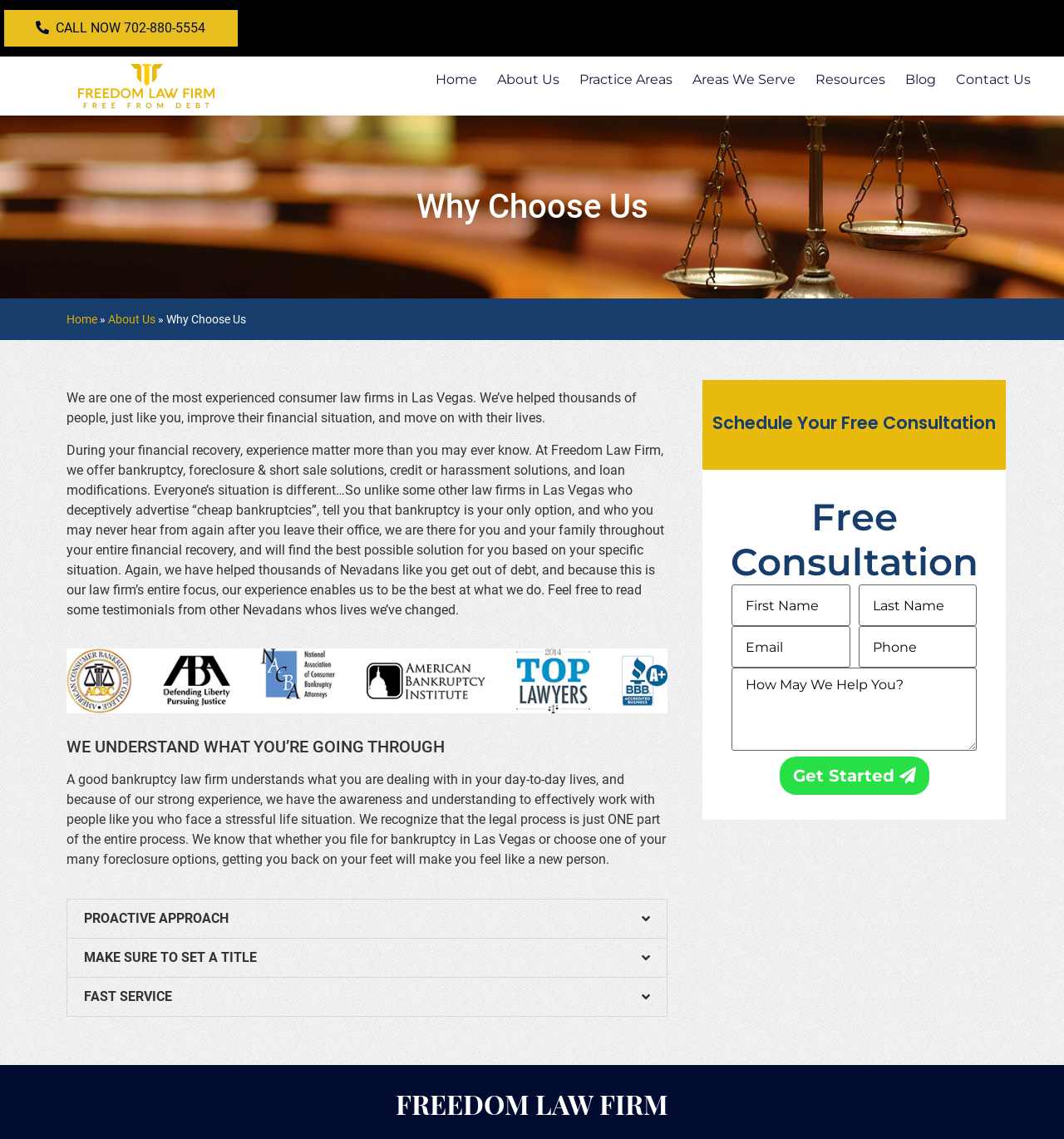Could you locate the bounding box coordinates for the section that should be clicked to accomplish this task: "Click CALL NOW".

[0.034, 0.018, 0.193, 0.031]